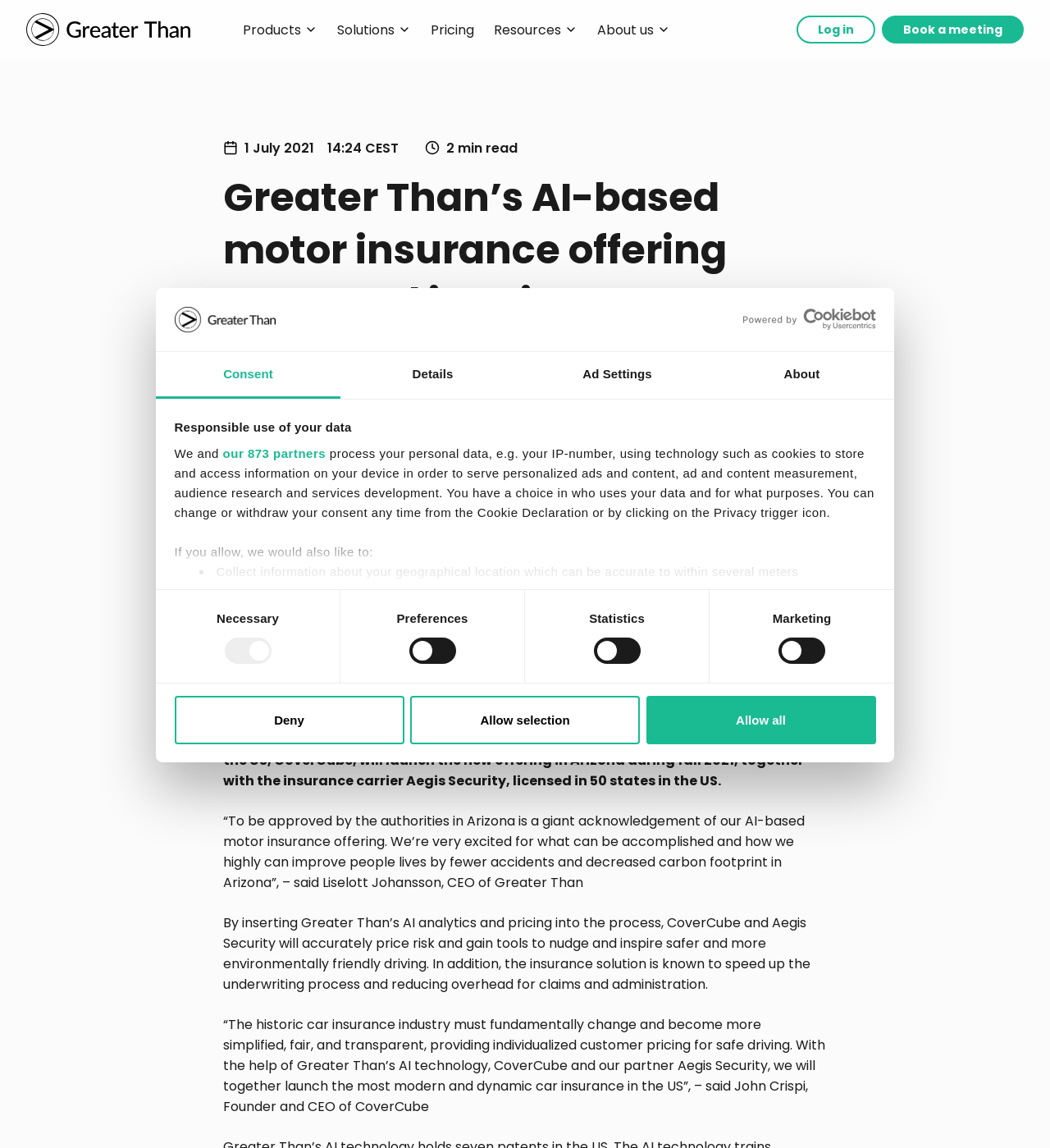Please answer the following query using a single word or phrase: 
What is the name of the partner of Greater Than in the US?

CoverCube